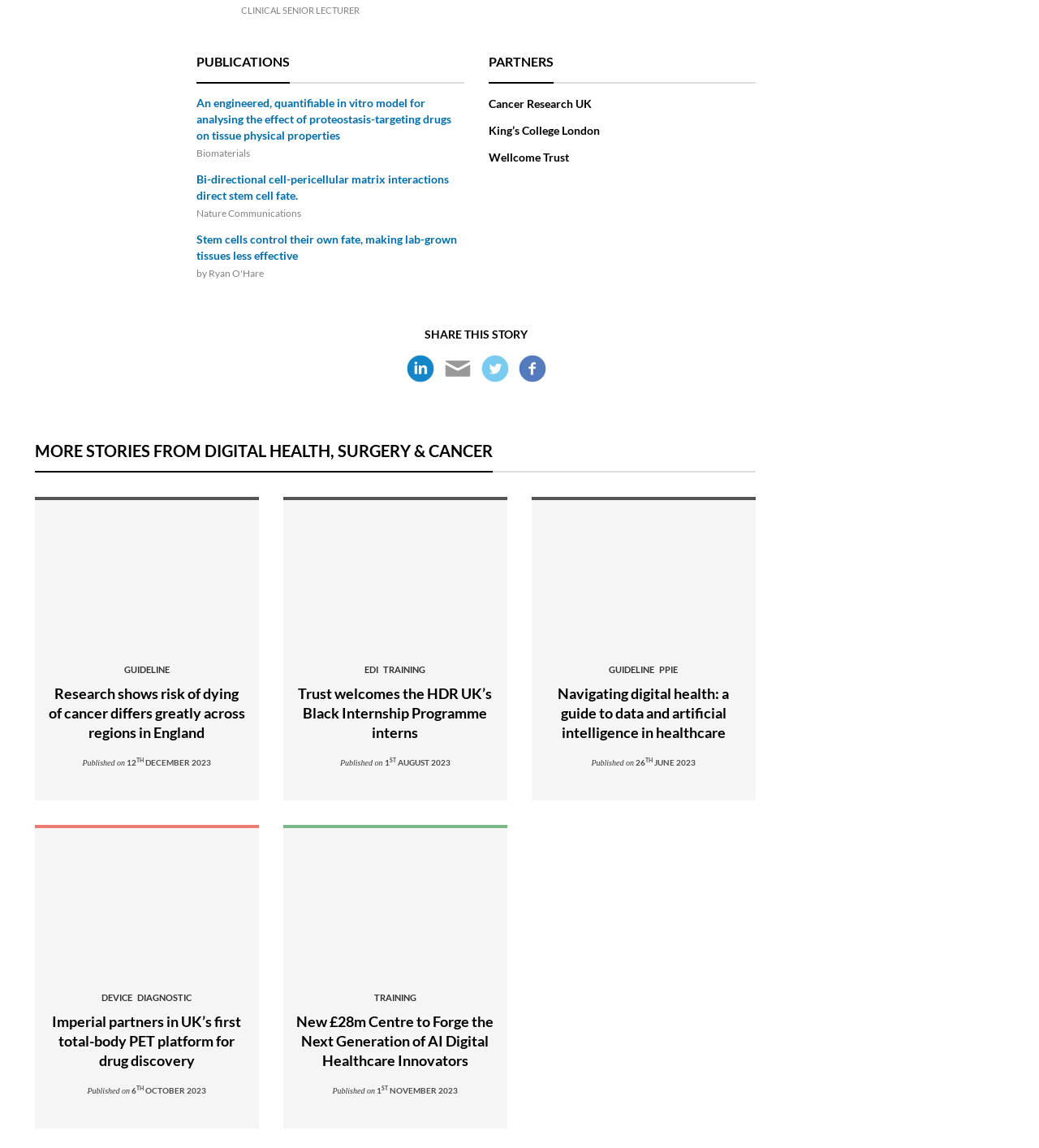Identify the bounding box for the given UI element using the description provided. Coordinates should be in the format (top-left x, top-left y, bottom-right x, bottom-right y) and must be between 0 and 1. Here is the description: title="E-mail to friend"

[0.427, 0.309, 0.454, 0.333]